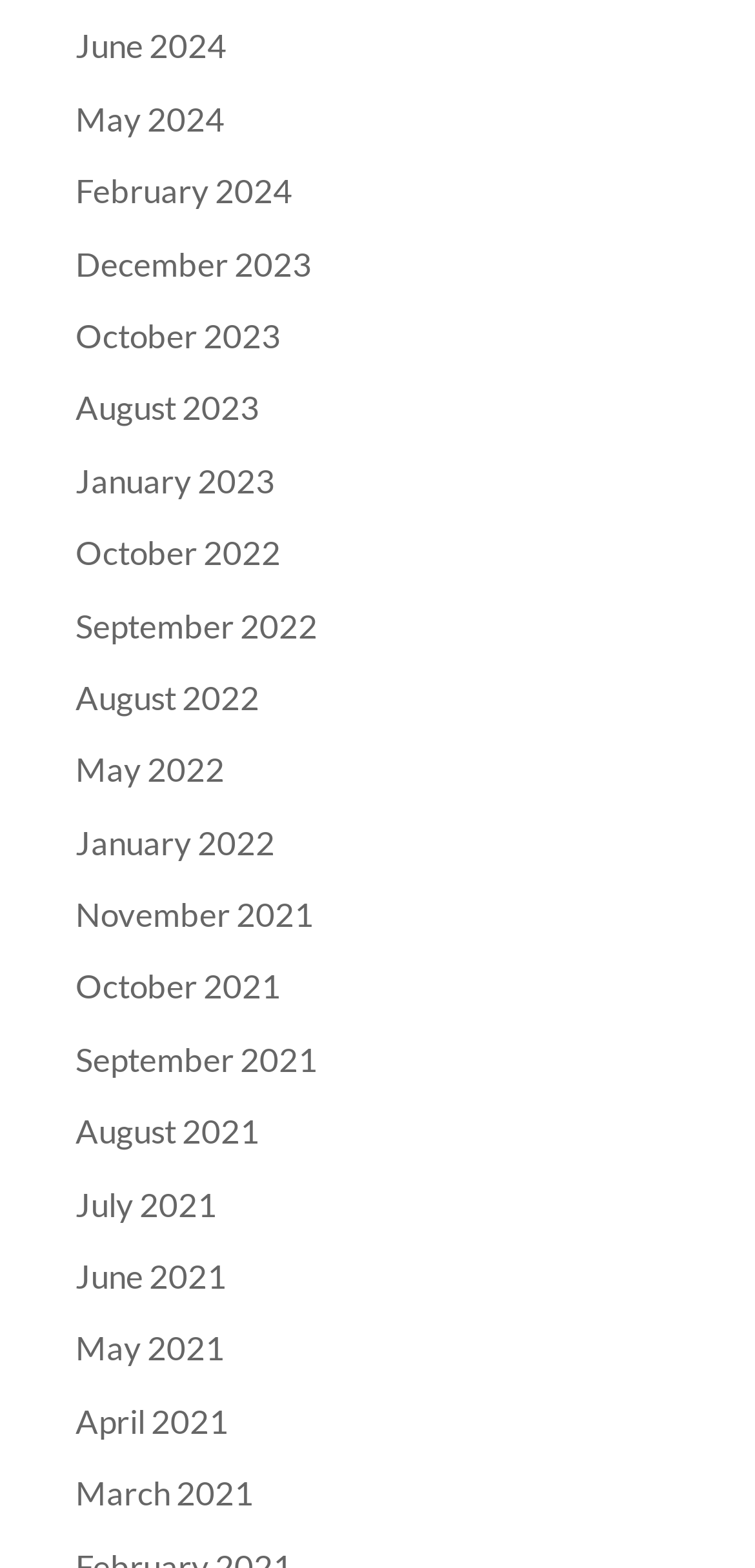Are there any months listed in the summer of 2022?
Please respond to the question with a detailed and well-explained answer.

I searched for links that correspond to summer months in 2022 and found 'August 2022' and 'May 2022', which confirms that there are months listed in the summer of 2022.